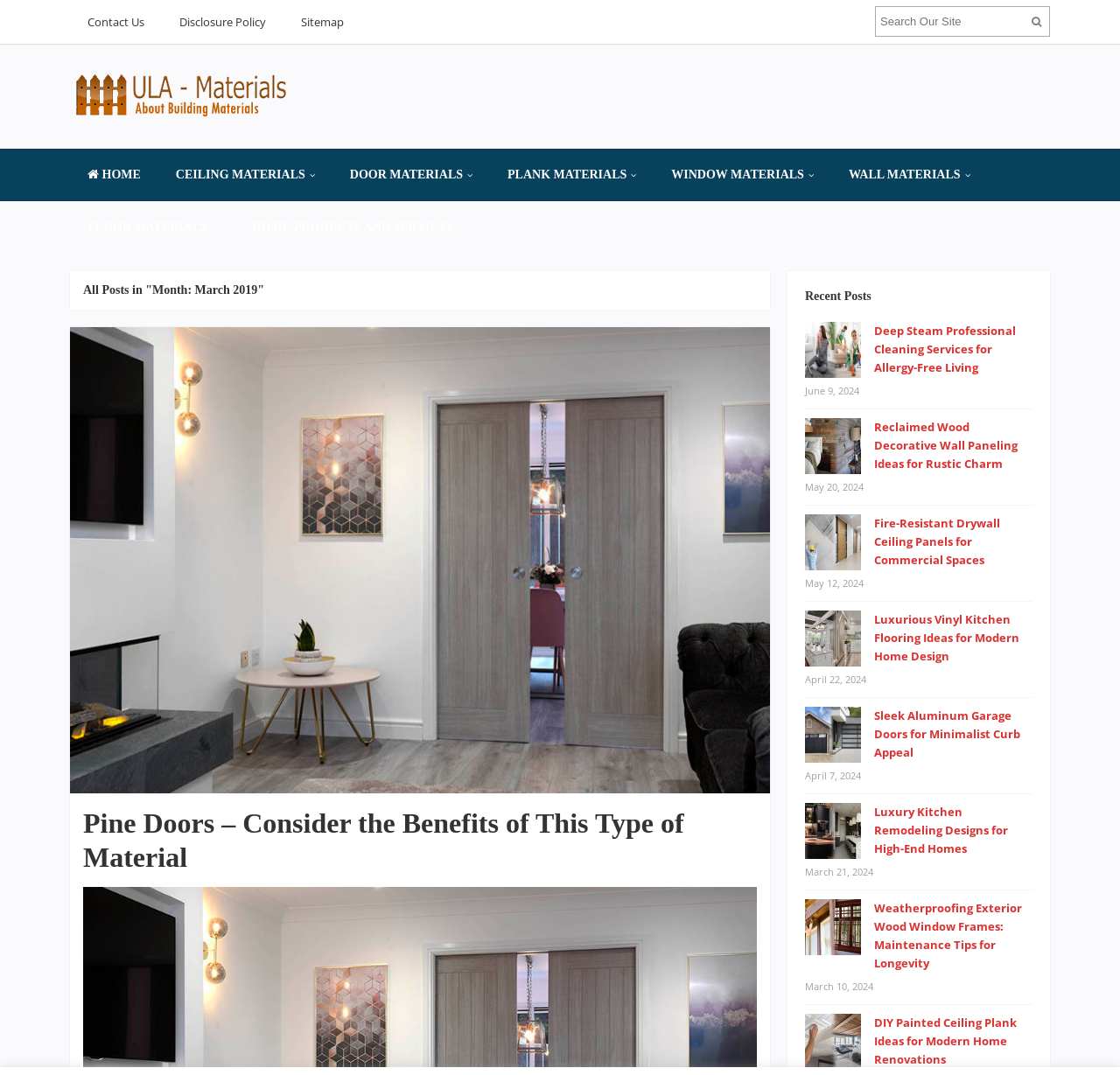What is the website's search function?
Answer the question with just one word or phrase using the image.

Search Our Site